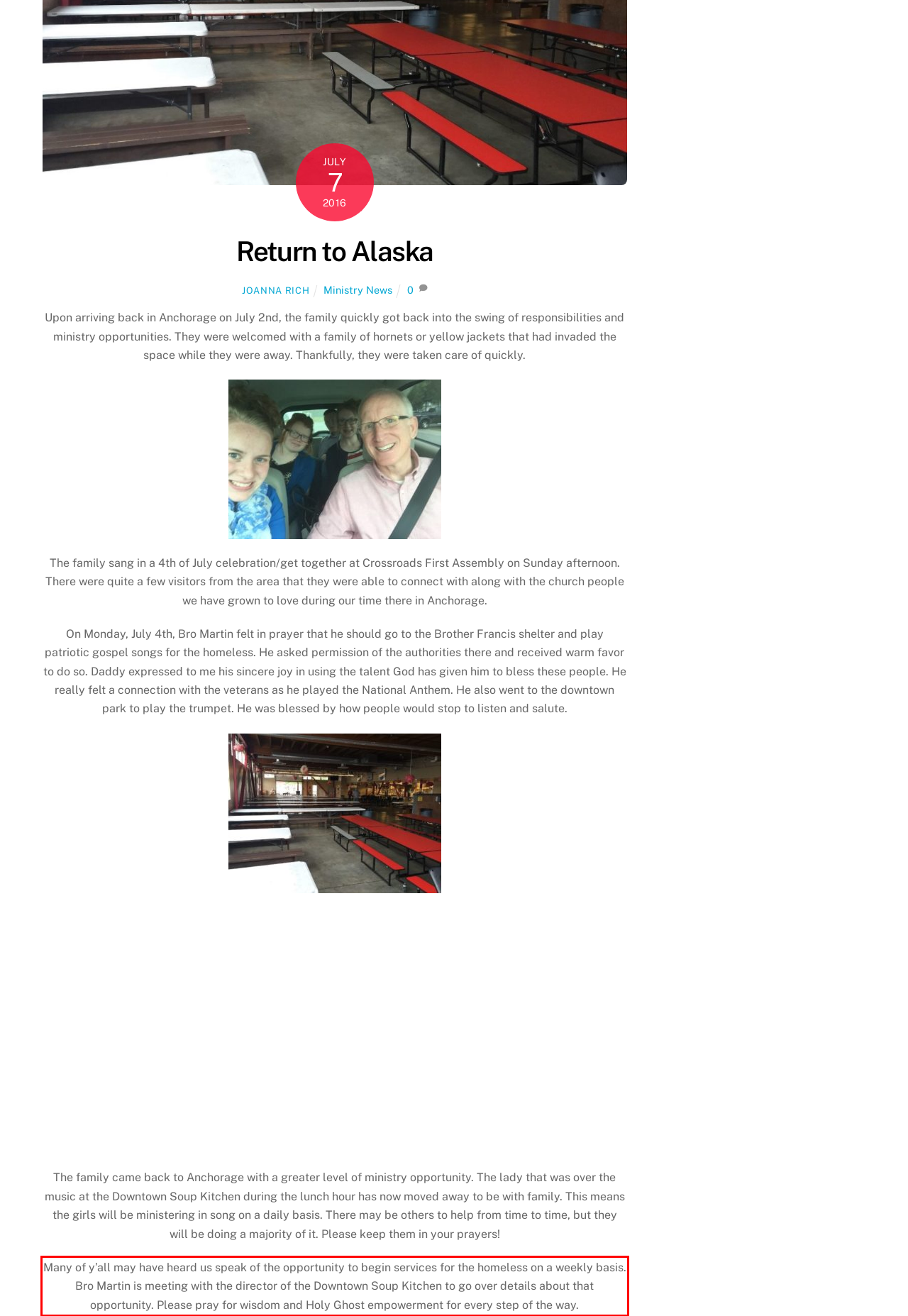You have a screenshot of a webpage, and there is a red bounding box around a UI element. Utilize OCR to extract the text within this red bounding box.

Many of y’all may have heard us speak of the opportunity to begin services for the homeless on a weekly basis. Bro Martin is meeting with the director of the Downtown Soup Kitchen to go over details about that opportunity. Please pray for wisdom and Holy Ghost empowerment for every step of the way.